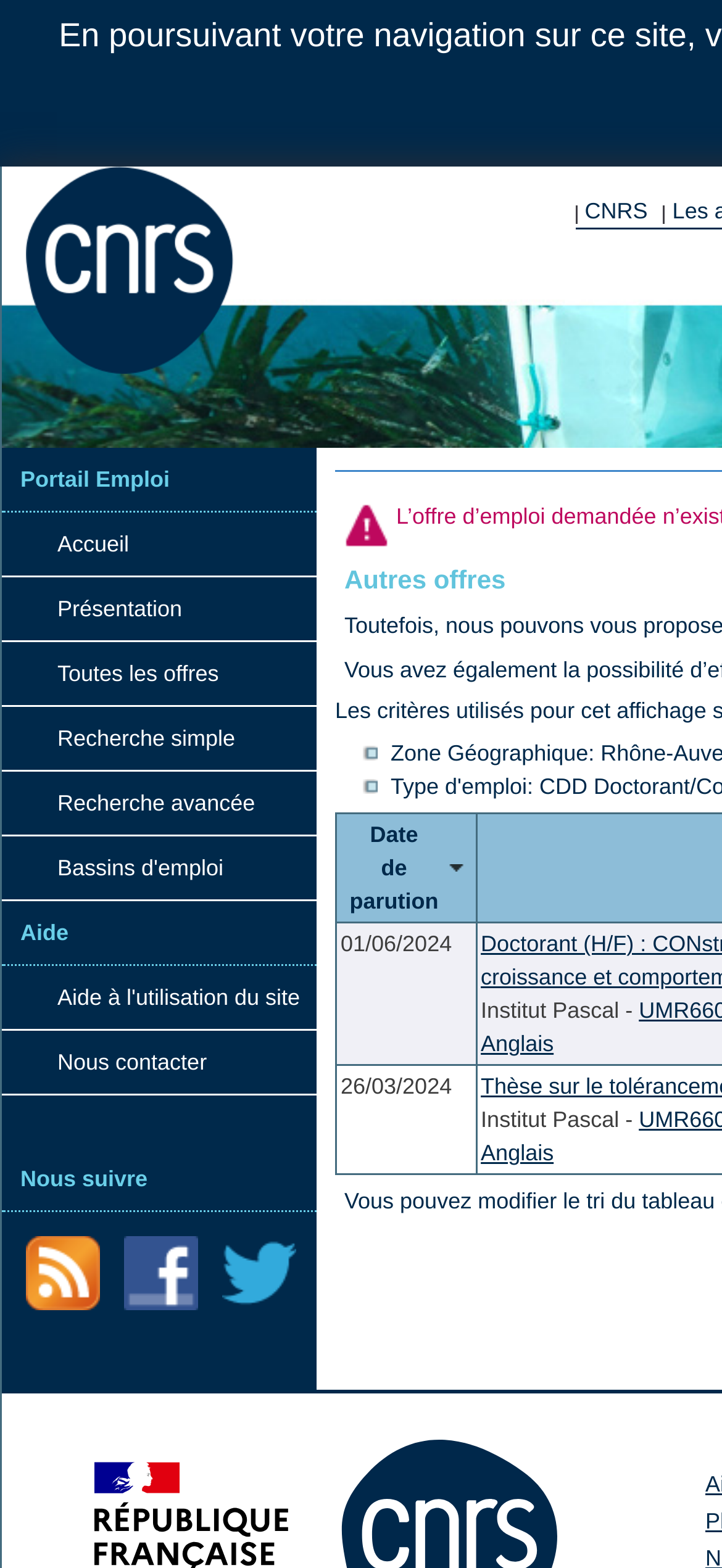Identify the bounding box coordinates of the region I need to click to complete this instruction: "Get help on using the site".

[0.079, 0.628, 0.416, 0.644]